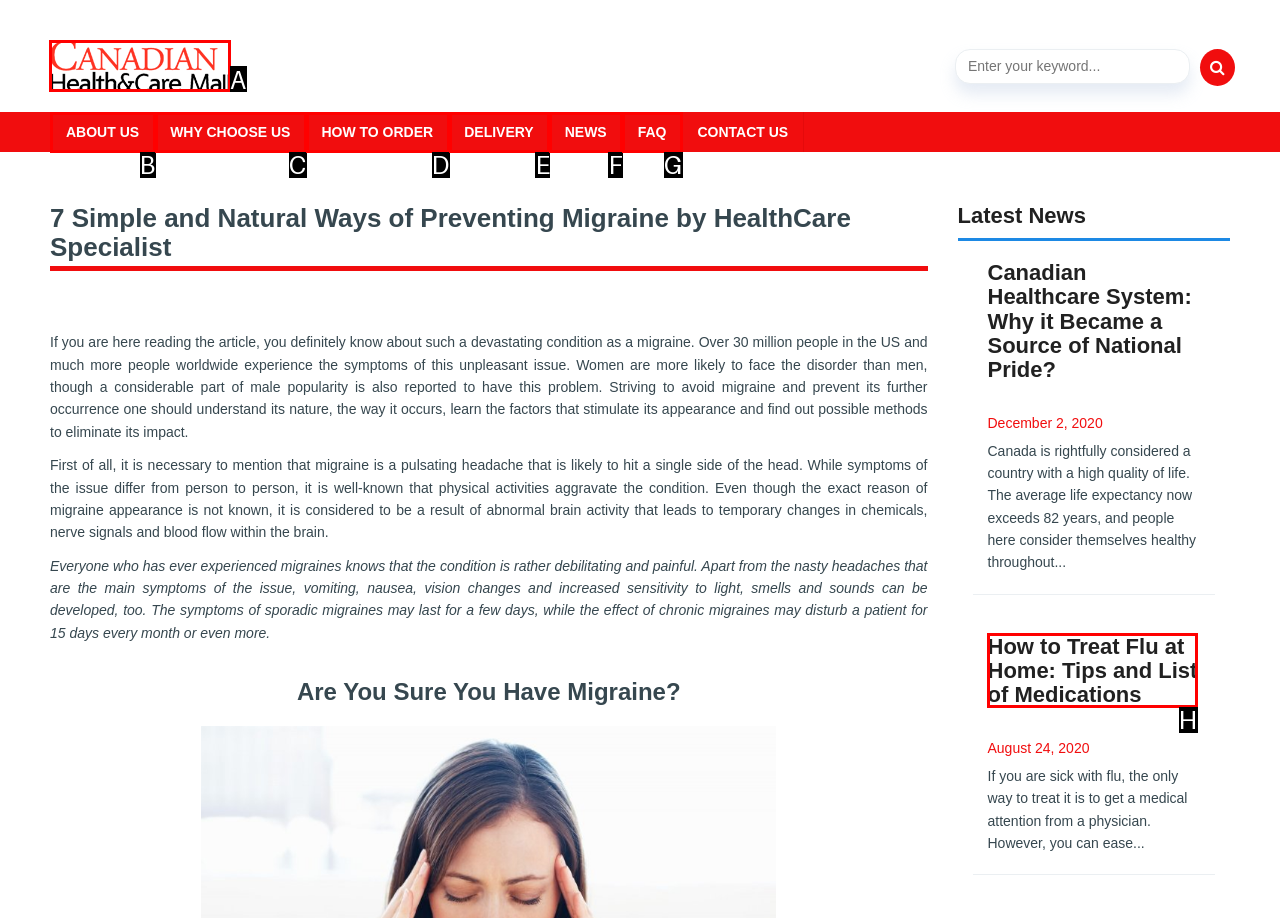Identify the correct lettered option to click in order to perform this task: read the article about Canadian Health&Care Mall. Respond with the letter.

A